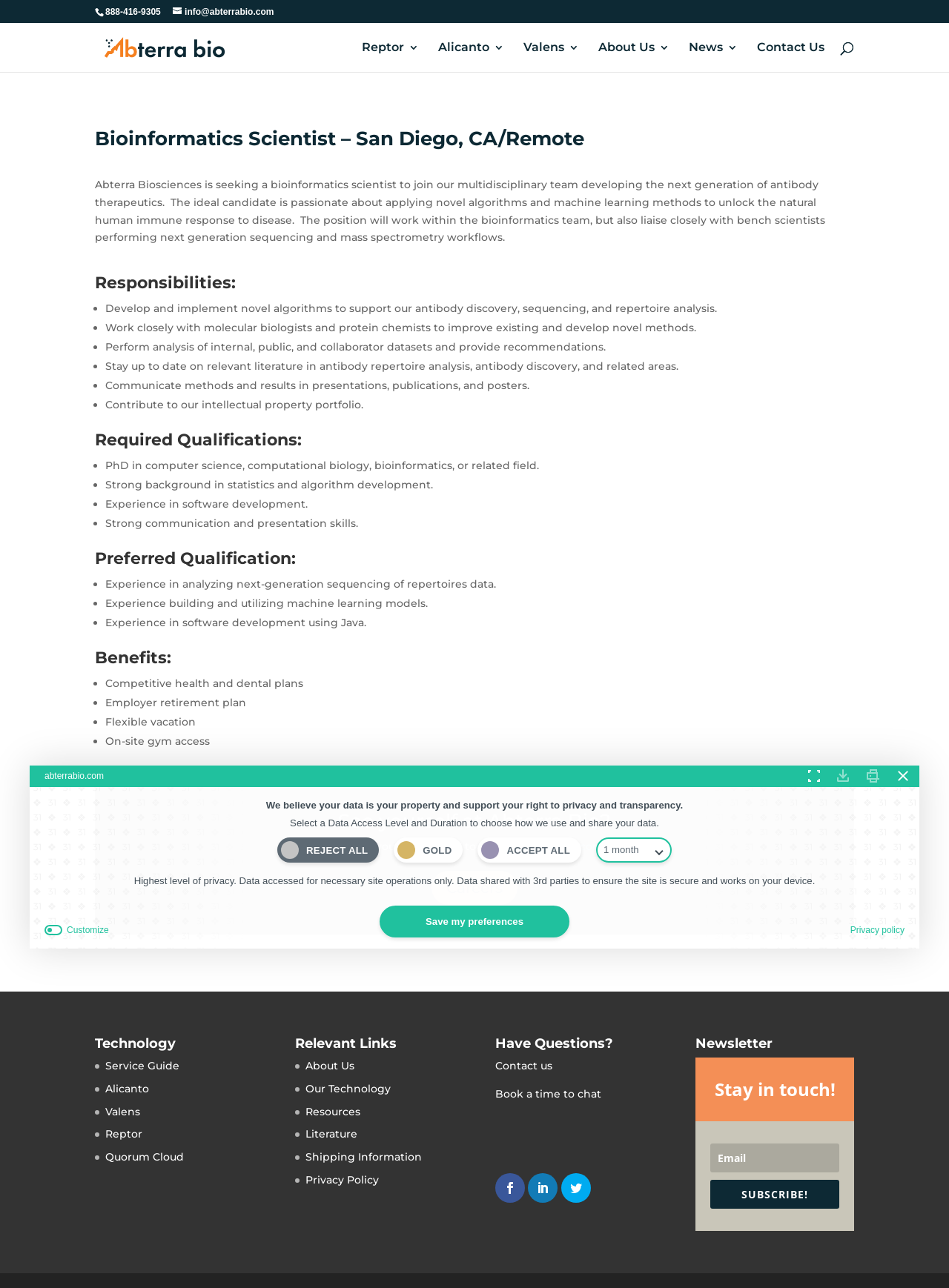Identify the coordinates of the bounding box for the element that must be clicked to accomplish the instruction: "Email to info@abterrabio.com".

[0.182, 0.005, 0.289, 0.013]